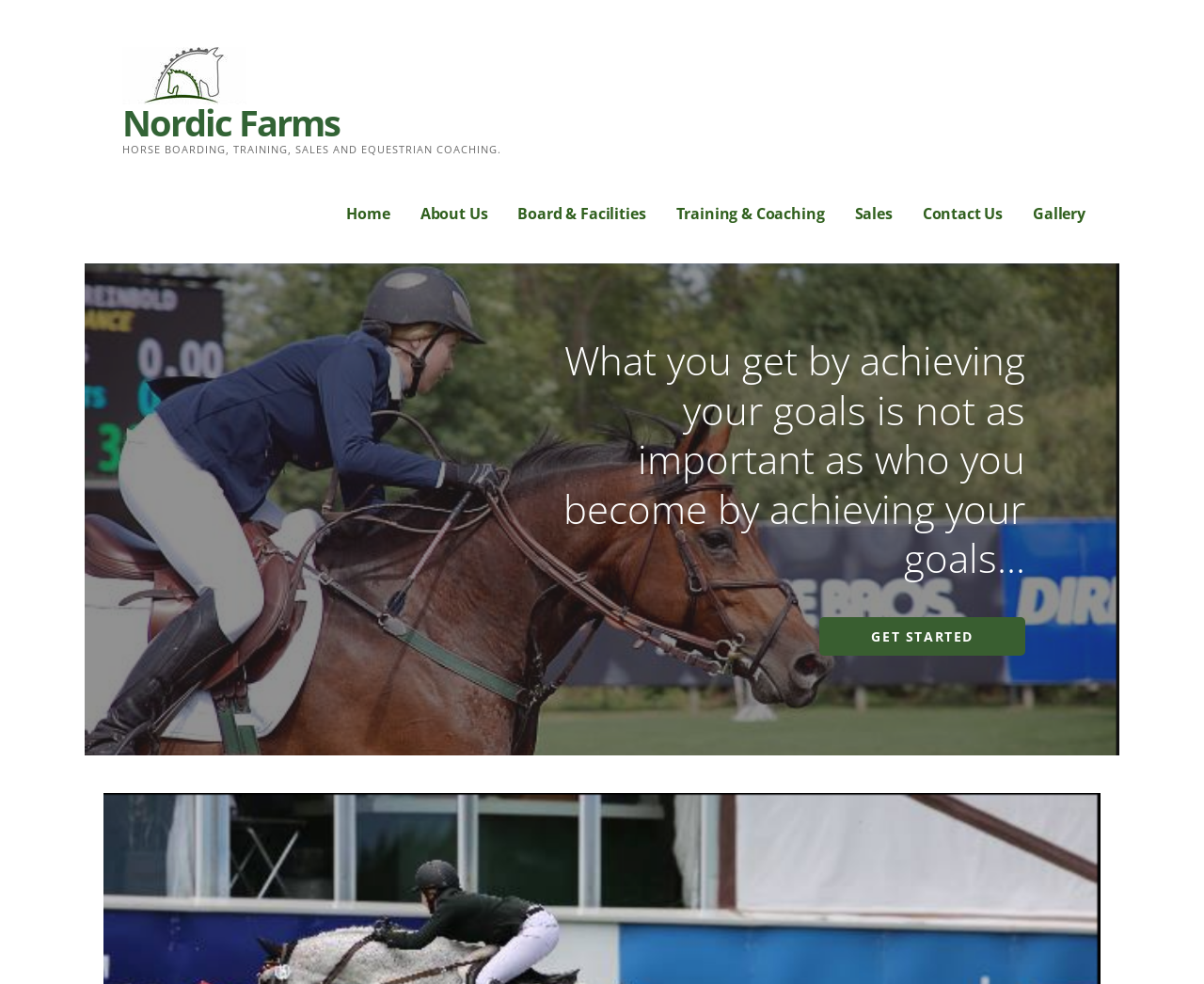Find and provide the bounding box coordinates for the UI element described with: "Home".

[0.288, 0.198, 0.324, 0.237]